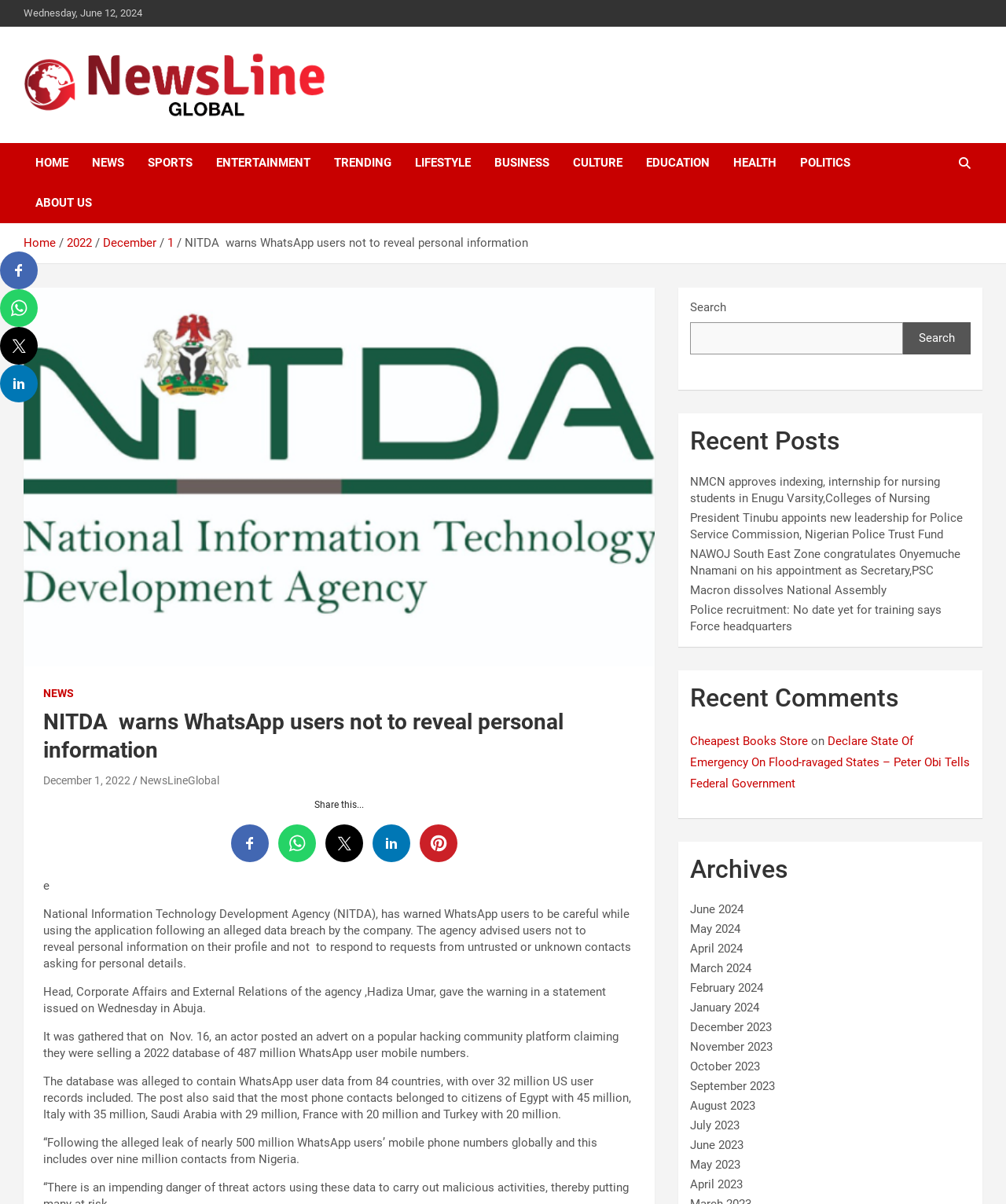Using the information shown in the image, answer the question with as much detail as possible: How many WhatsApp user mobile numbers were allegedly leaked?

I found the number of leaked WhatsApp user mobile numbers by reading the third paragraph of the news article, which mentions 'an actor posted an advert on a popular hacking community platform claiming they were selling a 2022 database of 487 million WhatsApp user mobile numbers'.